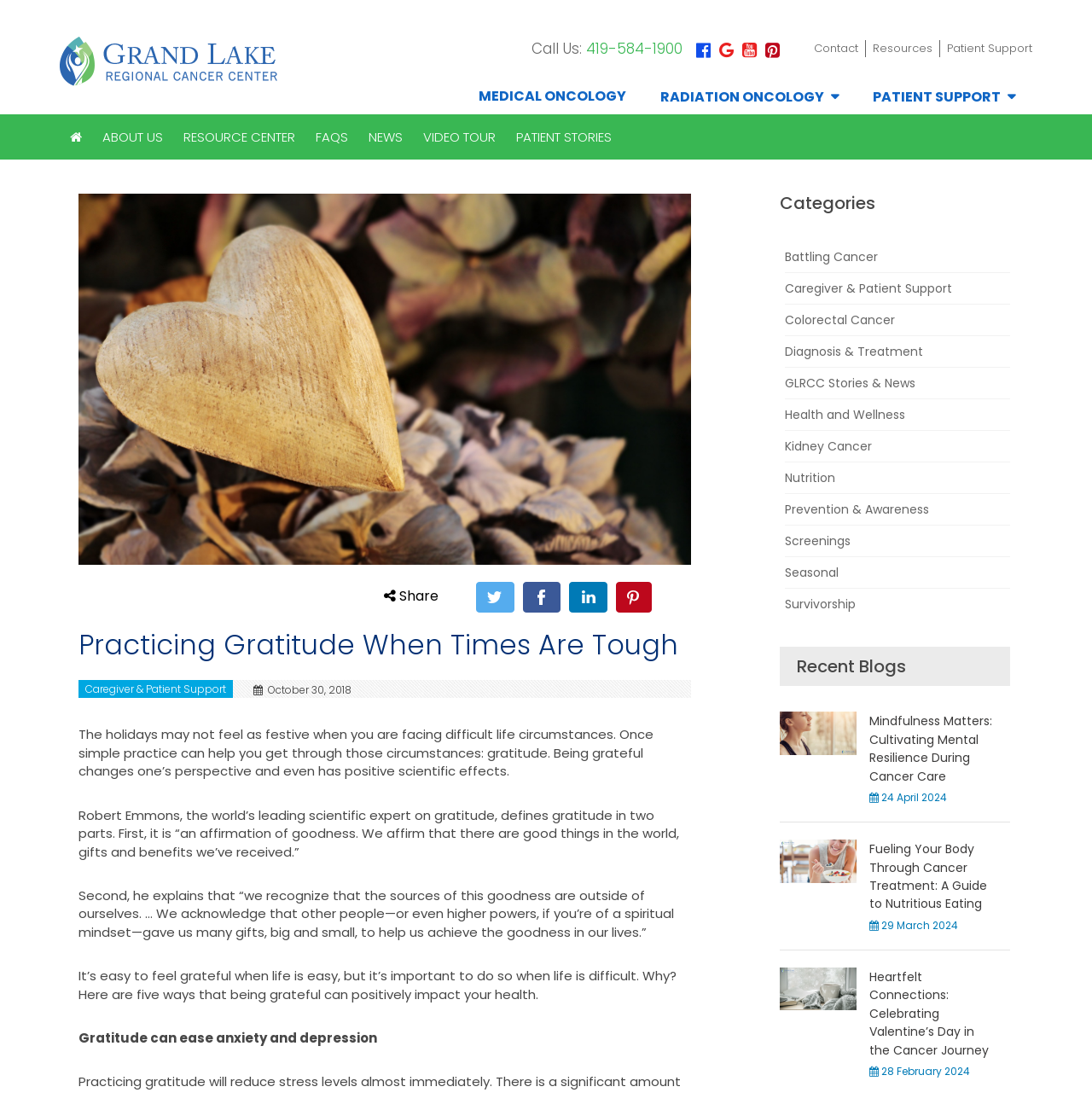Please locate and retrieve the main header text of the webpage.

Practicing Gratitude When Times Are Tough